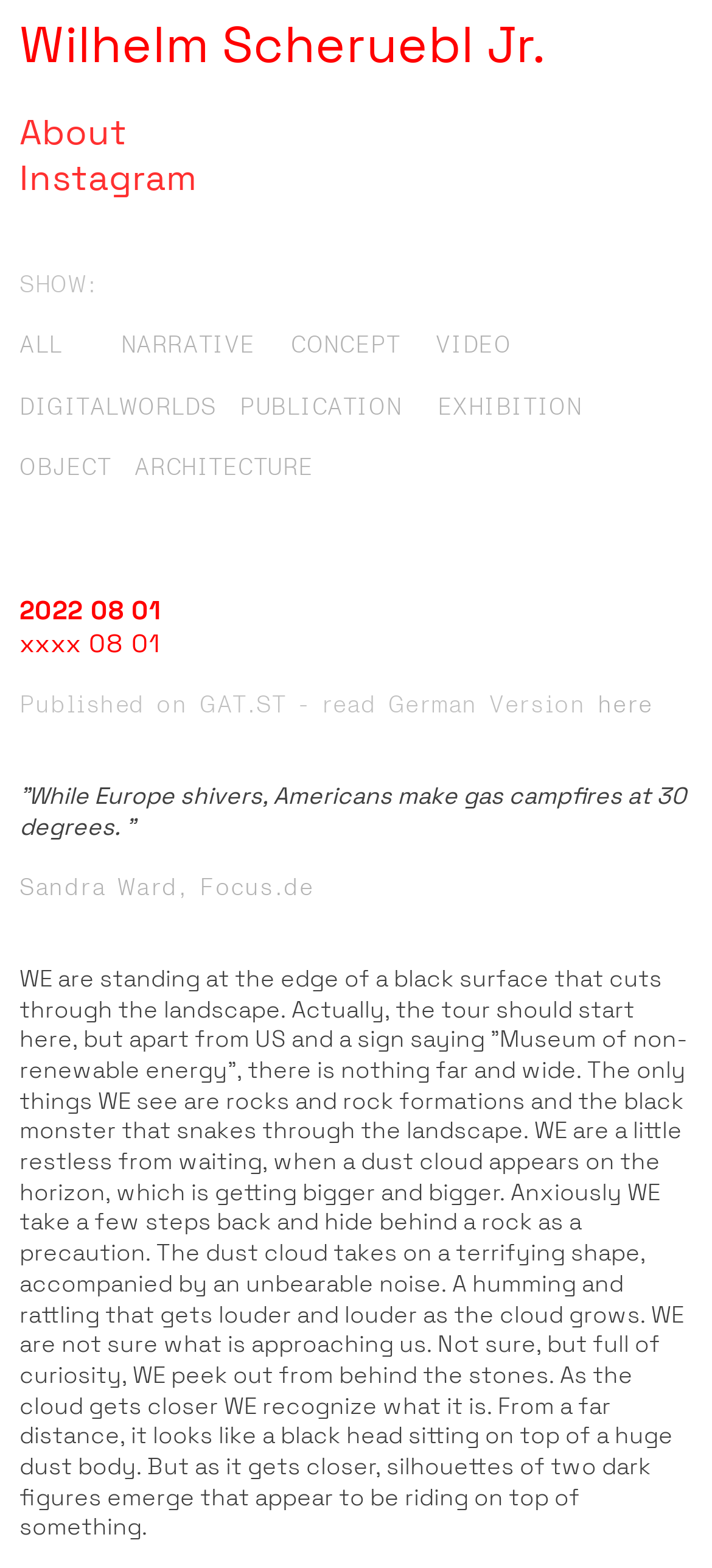Show the bounding box coordinates for the HTML element as described: "Sandra Ward, Focus.de".

[0.027, 0.556, 0.44, 0.577]